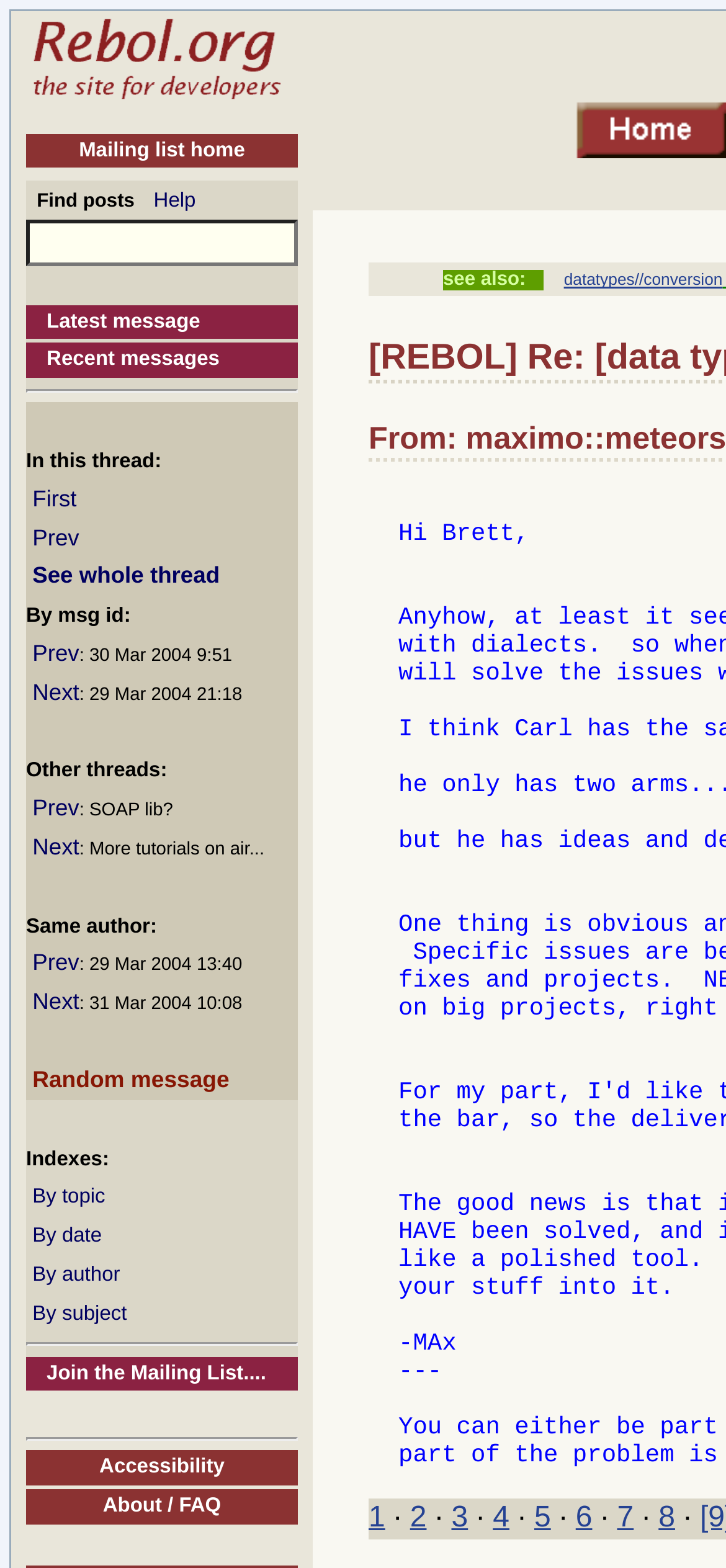Determine the bounding box coordinates for the UI element matching this description: "Service Area for Ice Makers".

None